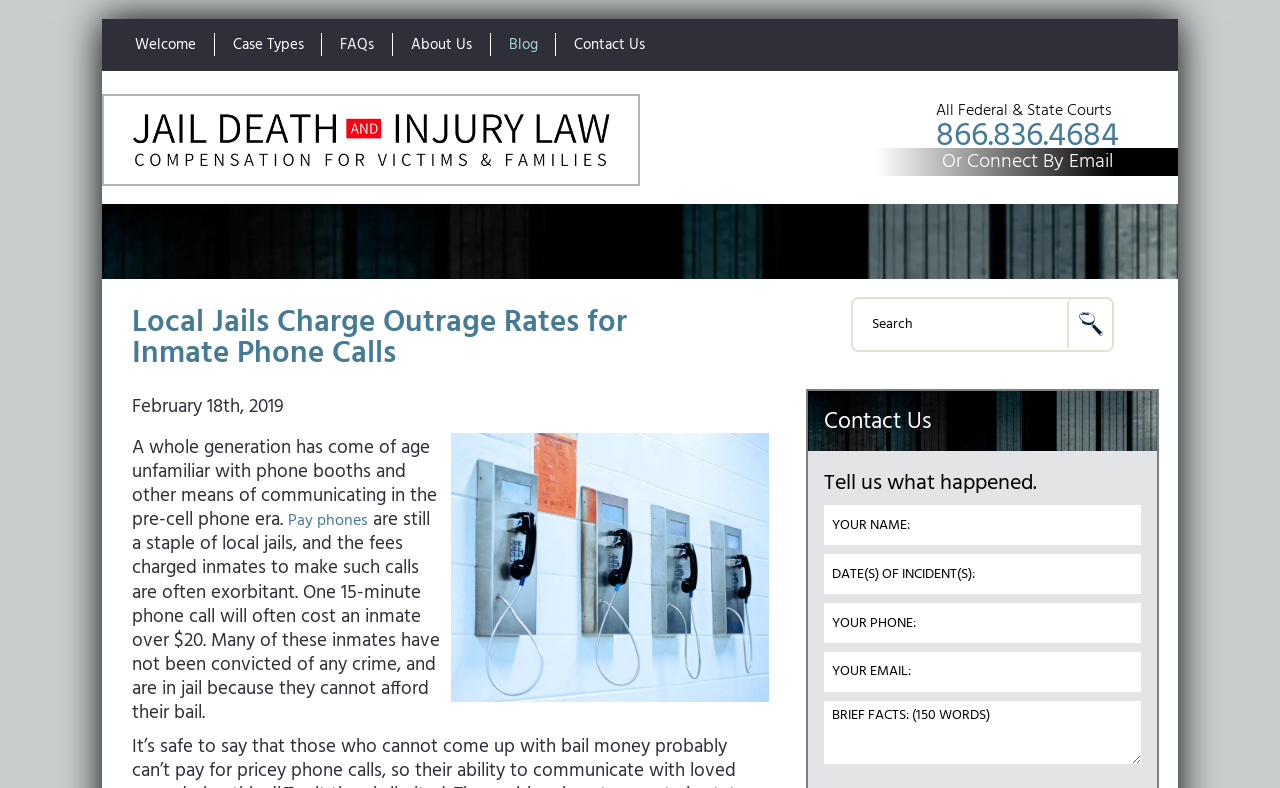Provide a single word or phrase answer to the question: 
What is the phone number mentioned on the webpage?

866.836.4684